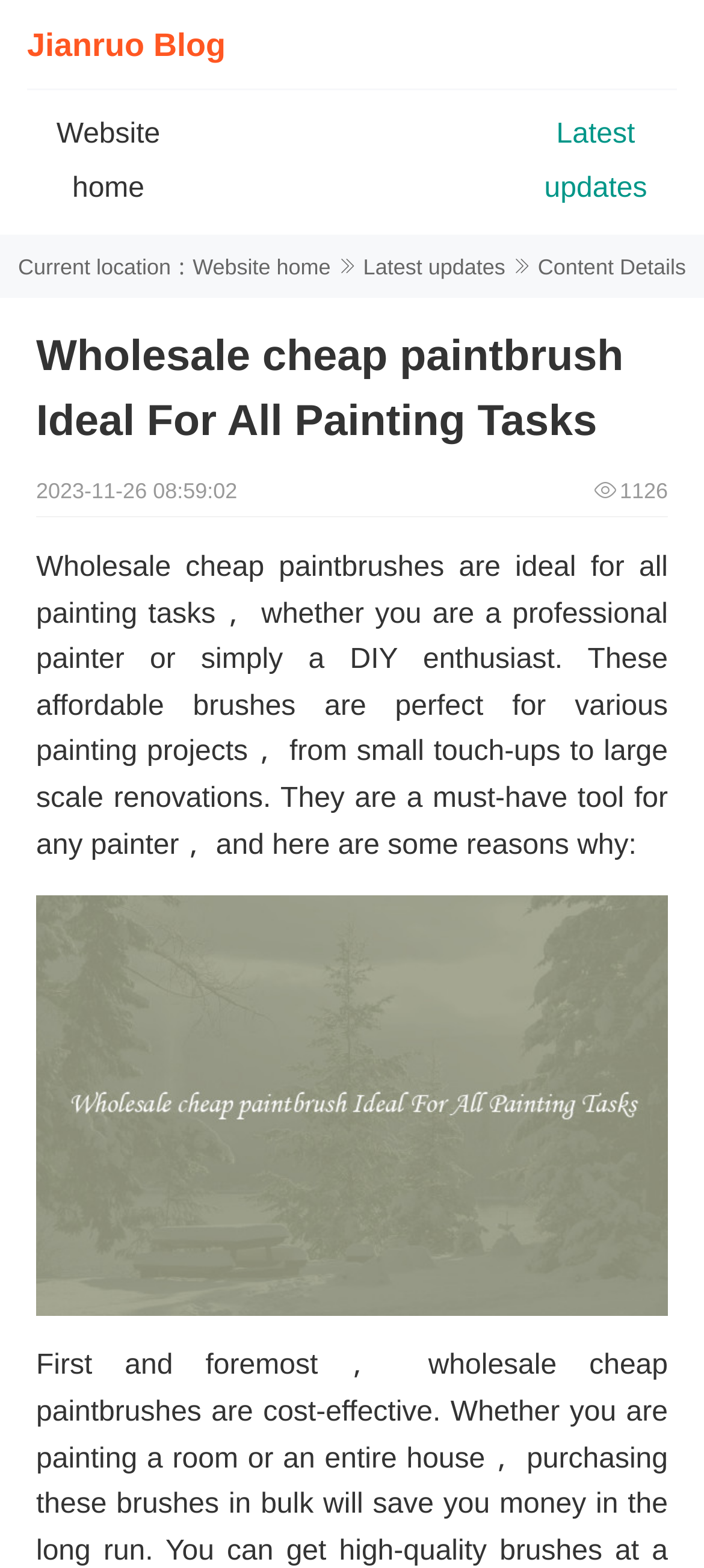Using the information in the image, give a comprehensive answer to the question: 
What is the position of the image on the webpage?

I determined the position of the image on the webpage by looking at the bounding box coordinates of the image element and comparing them with the coordinates of other elements, which suggests that the image is located below the article content.